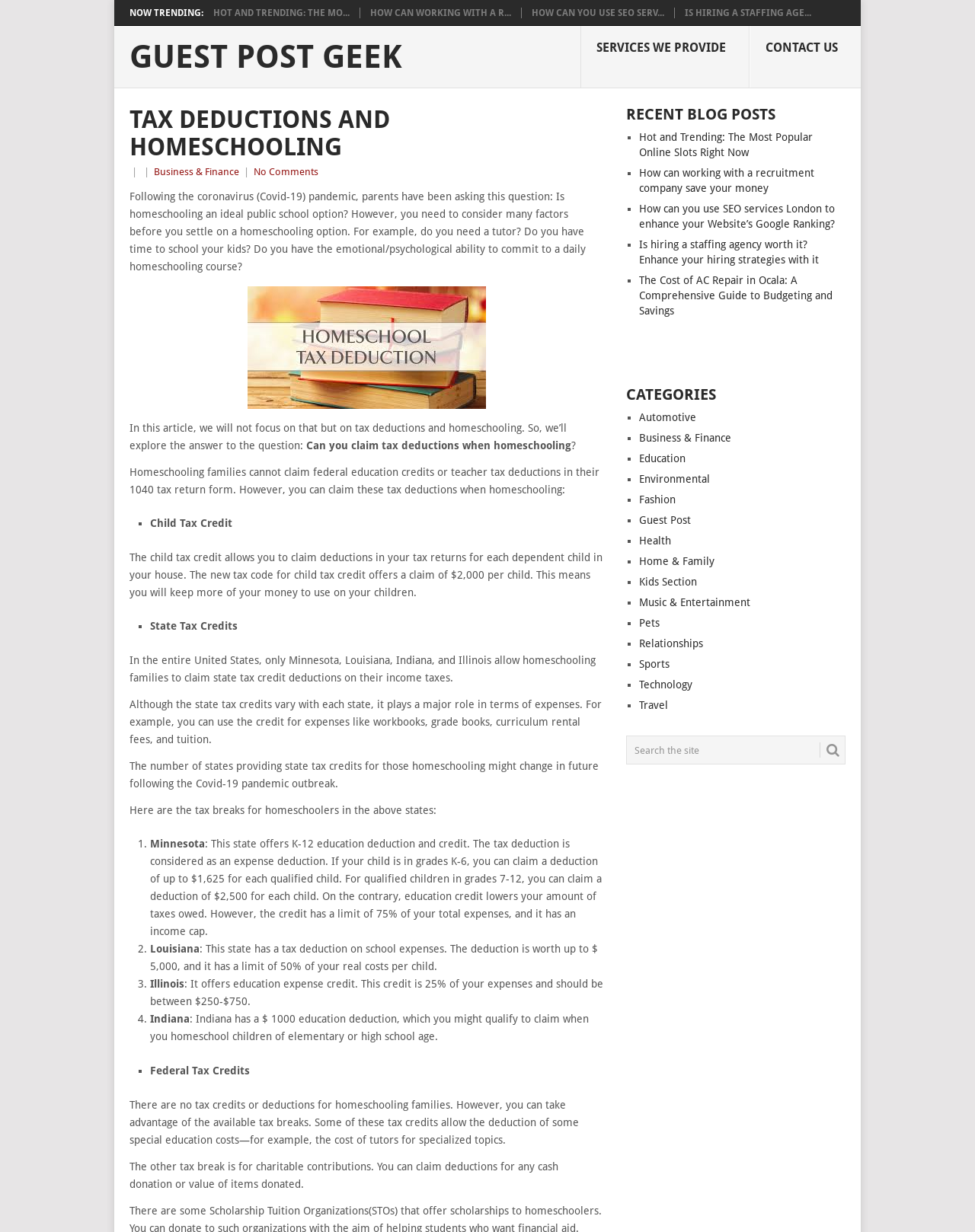Analyze and describe the webpage in a detailed narrative.

This webpage is about tax deductions and homeschooling, with a focus on exploring the answer to the question of whether homeschooling families can claim tax deductions. The page is divided into several sections, with a heading "TAX DEDUCTIONS AND HOMESCHOOLING" at the top.

At the top of the page, there are several links to trending articles, including "HOT AND TRENDING: THE MO...", "HOW CAN WORKING WITH A R...", and "HOW CAN YOU USE SEO SERV...". Below these links, there is a heading "GUEST POST GEEK" with a link to the same title.

The main content of the page starts with a paragraph discussing the question of whether homeschooling is an ideal public school option, followed by an introduction to the topic of tax deductions and homeschooling. The article then explores the answer to the question of whether homeschooling families can claim tax deductions, including information on child tax credits, state tax credits, and federal tax credits.

The page also includes a section on "RECENT BLOG POSTS" with links to several articles, including "Hot and Trending: The Most Popular Online Slots Right Now" and "How can working with a recruitment company save your money". Additionally, there is a section on "CATEGORIES" with links to various categories, including "Automotive", "Business & Finance", "Education", and "Health".

Throughout the page, there are several static text elements, including paragraphs of text, headings, and links. The page also includes list markers, such as "■" and "1.", which are used to denote items in lists. Overall, the page is well-organized and easy to navigate, with a clear focus on providing information on tax deductions and homeschooling.